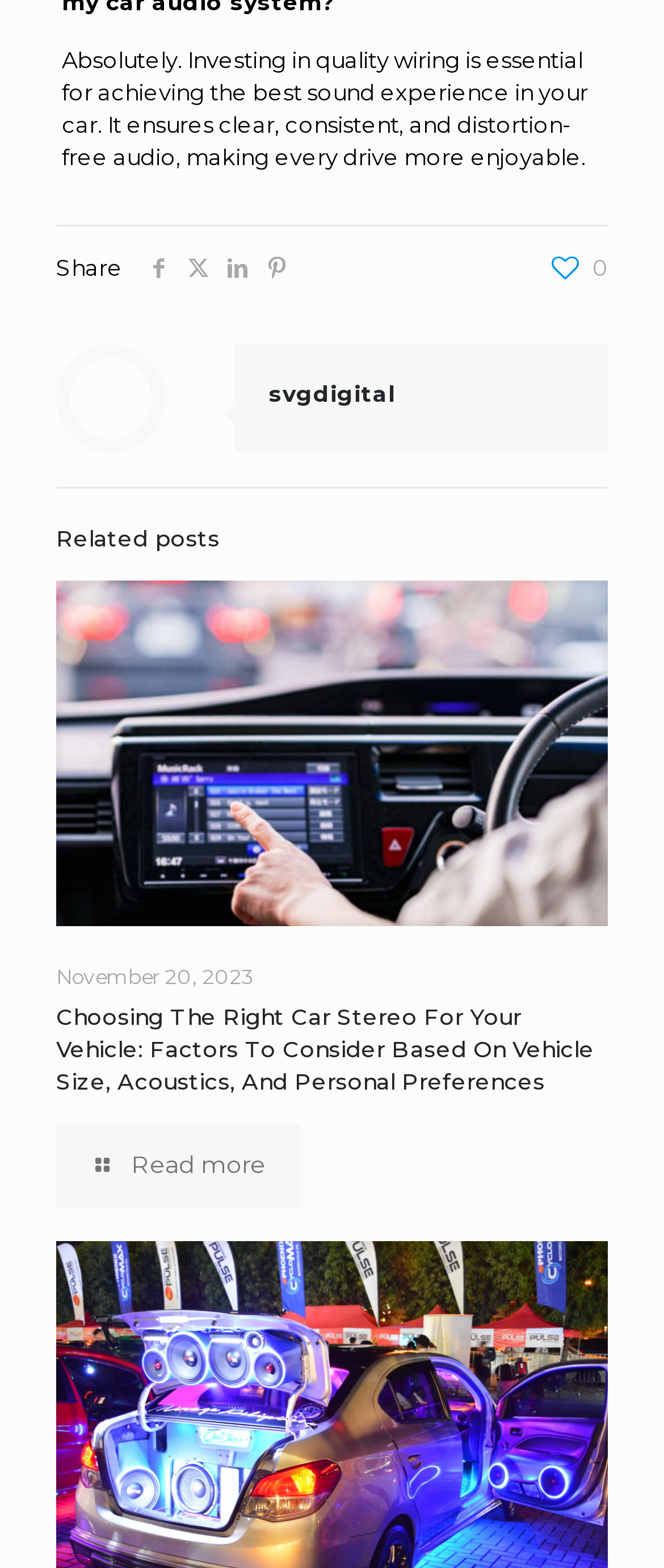Can you identify the bounding box coordinates of the clickable region needed to carry out this instruction: 'View related posts'? The coordinates should be four float numbers within the range of 0 to 1, stated as [left, top, right, bottom].

[0.085, 0.371, 0.915, 0.591]